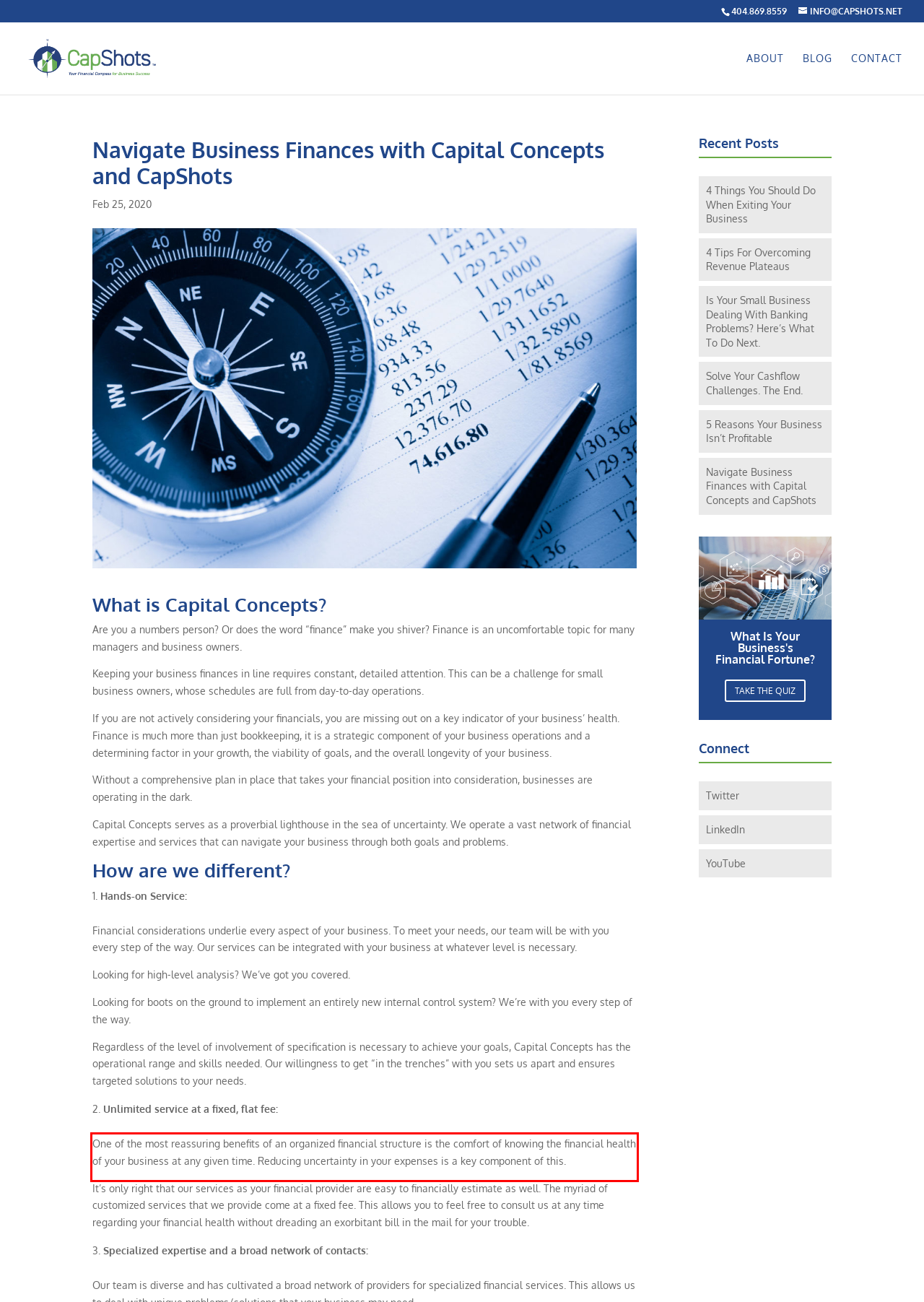Given a screenshot of a webpage, identify the red bounding box and perform OCR to recognize the text within that box.

One of the most reassuring benefits of an organized financial structure is the comfort of knowing the financial health of your business at any given time. Reducing uncertainty in your expenses is a key component of this.